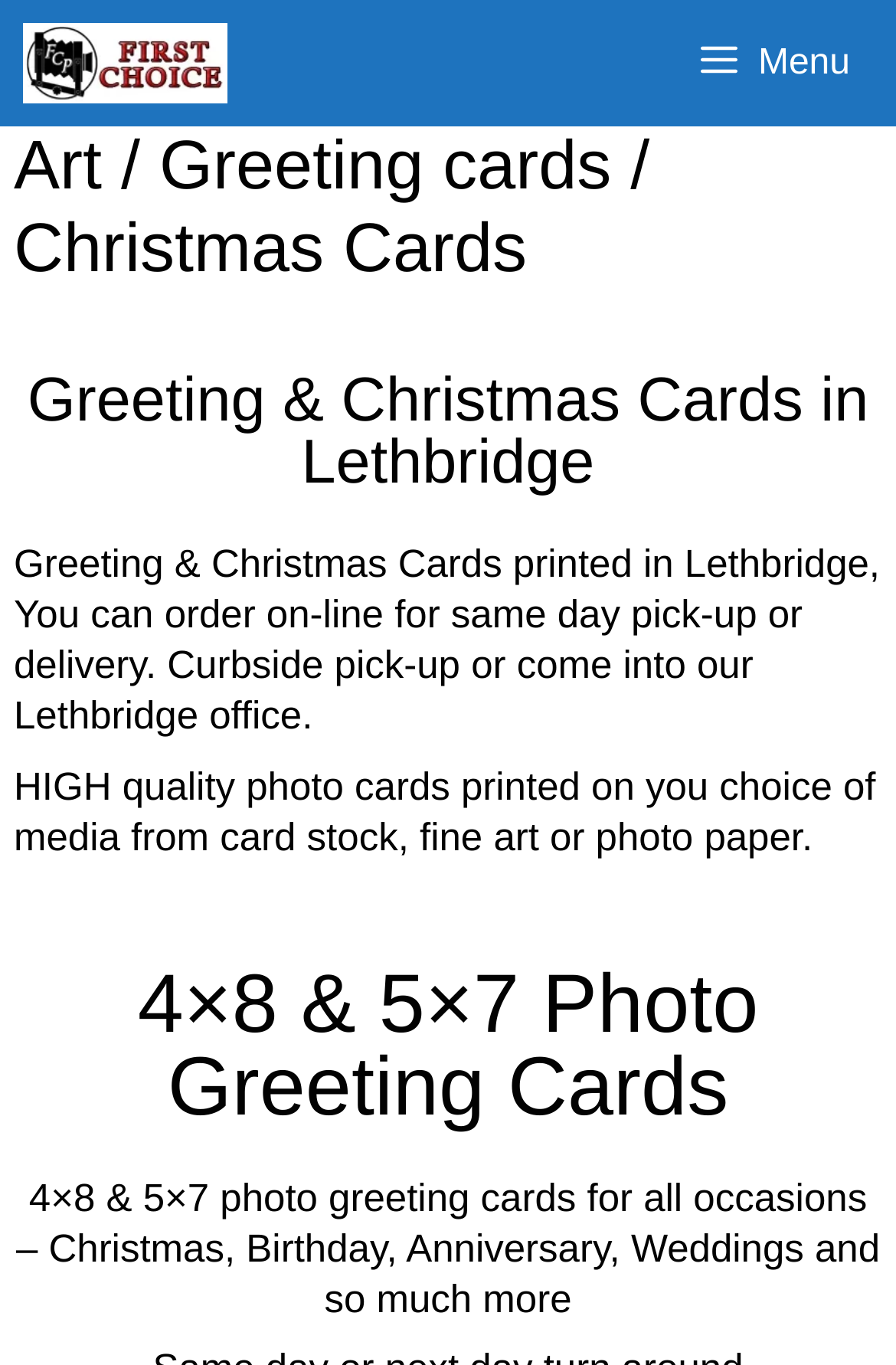Utilize the details in the image to thoroughly answer the following question: What type of products are offered on this website?

Based on the webpage content, it appears that the website offers greeting cards and Christmas cards, specifically highlighting the high-quality photo cards printed on fine art watercolor paper.